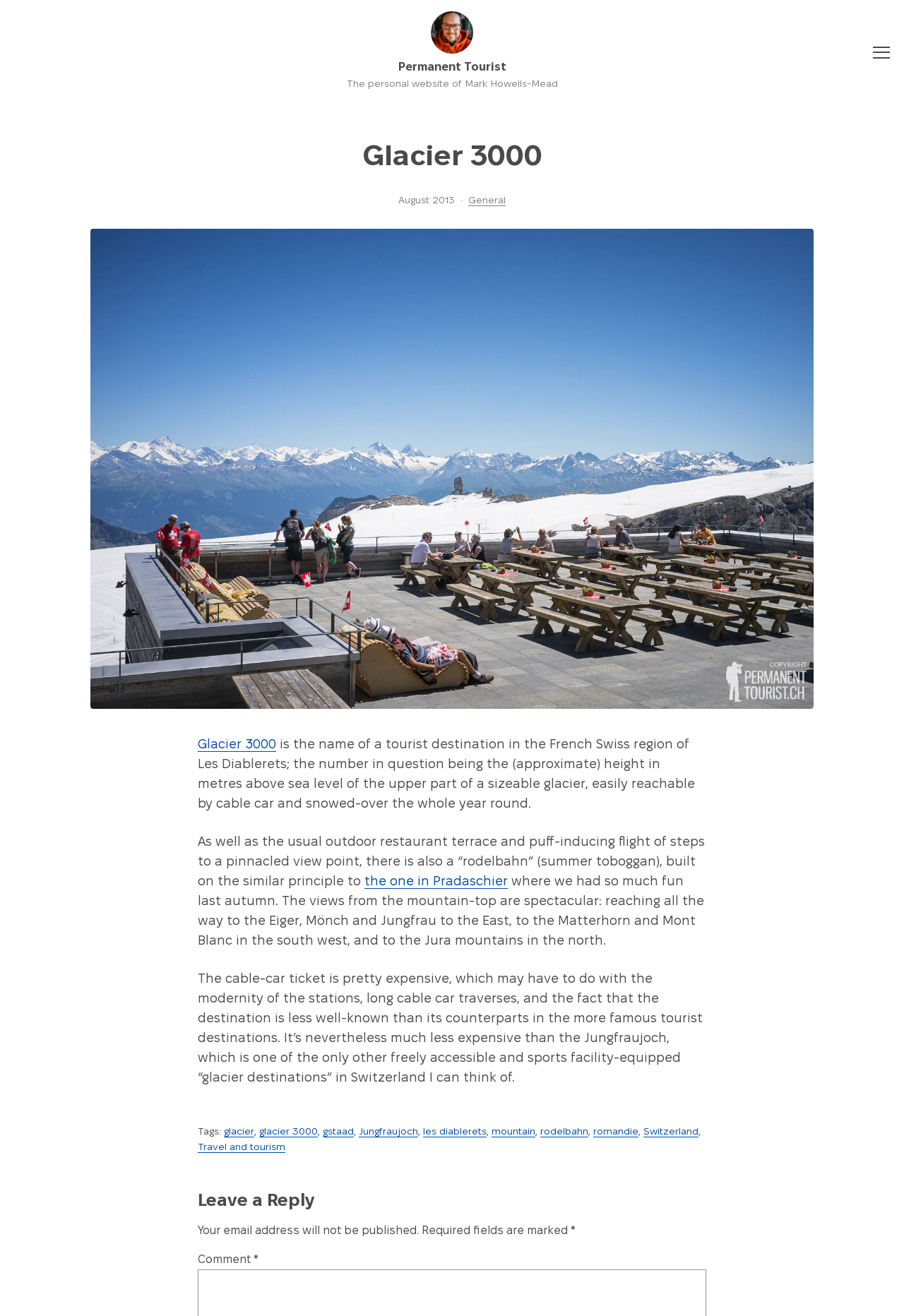What is the name of the mountain range visible from Glacier 3000?
Refer to the image and provide a detailed answer to the question.

I found the answer by reading the text on the webpage, which states 'The views from the mountain-top are spectacular: reaching all the way to the Eiger, Mönch and Jungfrau to the East...'.